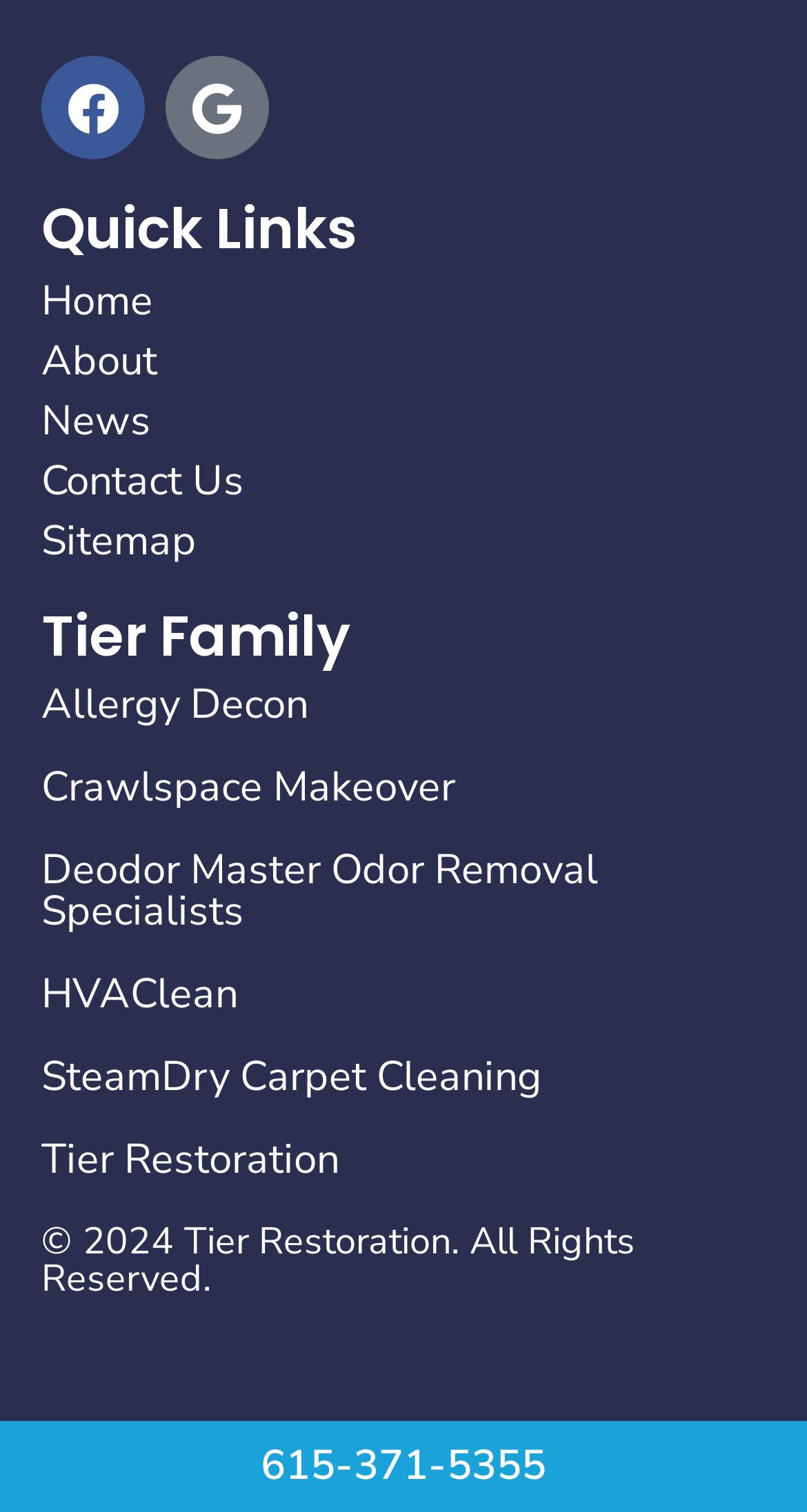Using the given description, provide the bounding box coordinates formatted as (top-left x, top-left y, bottom-right x, bottom-right y), with all values being floating point numbers between 0 and 1. Description: SteamDry Carpet Cleaning

[0.051, 0.699, 0.949, 0.727]